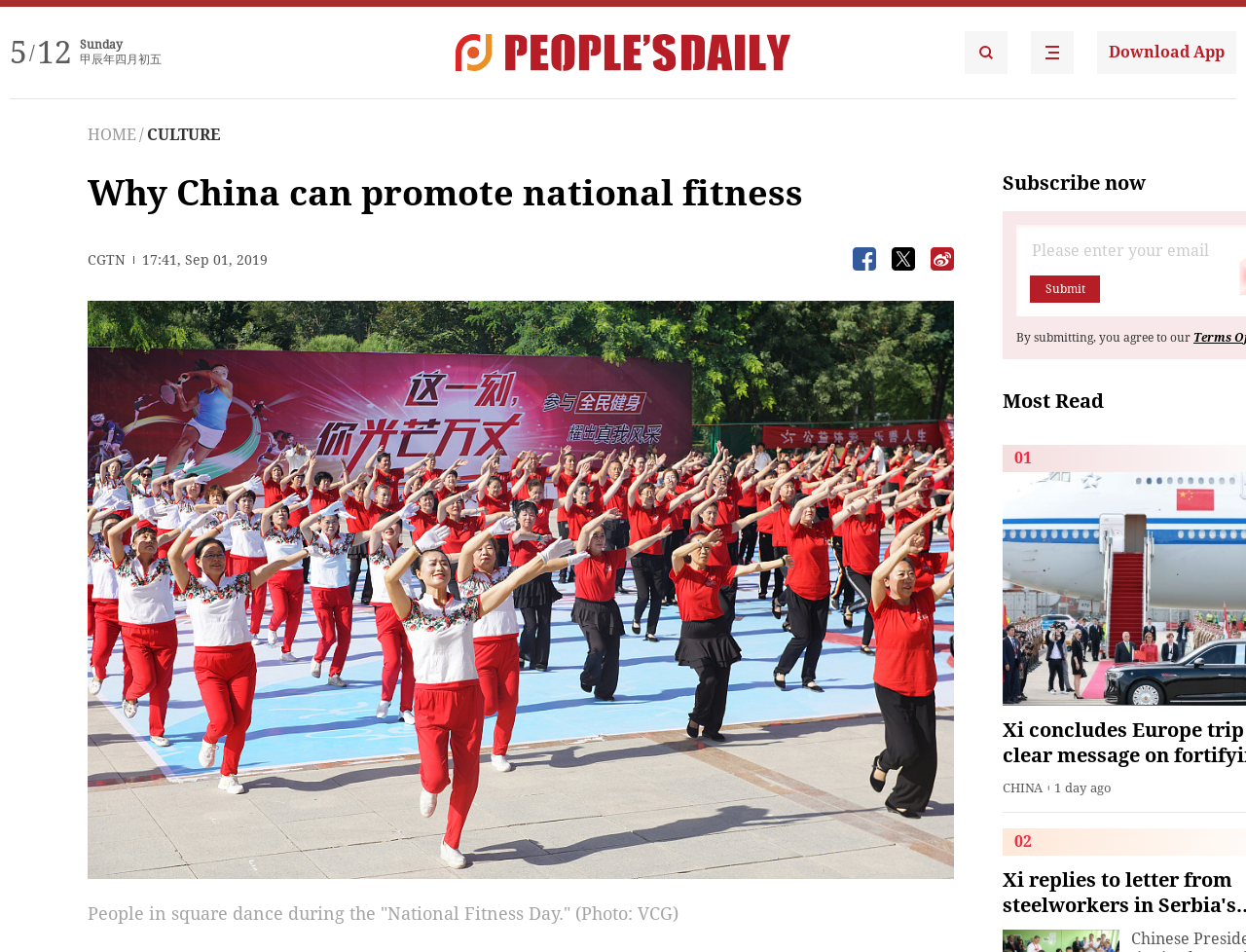What is the name of the app mentioned in the article?
Provide an in-depth and detailed explanation in response to the question.

I found the name of the app by looking at the link 'People's Daily English language App - Homepage - Breaking News, China News, World News and Video' which is located at the top of the page.